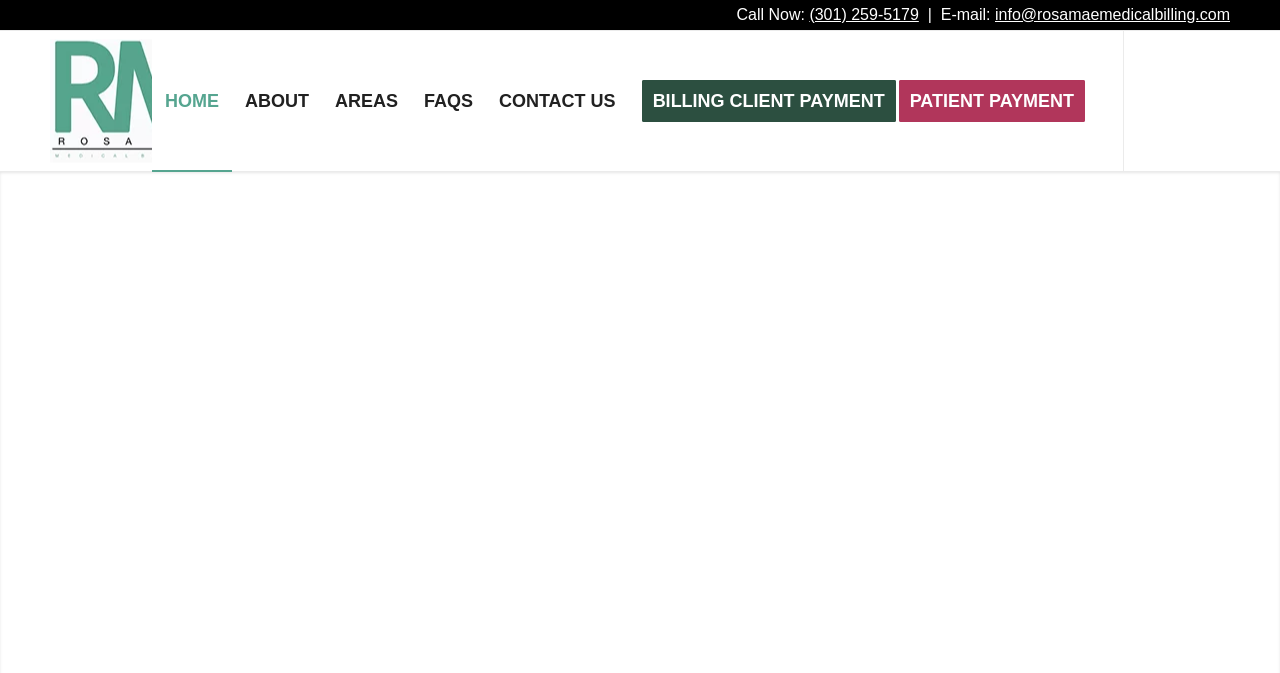Give a short answer to this question using one word or a phrase:
What is the phone number to call?

(301) 259-5179